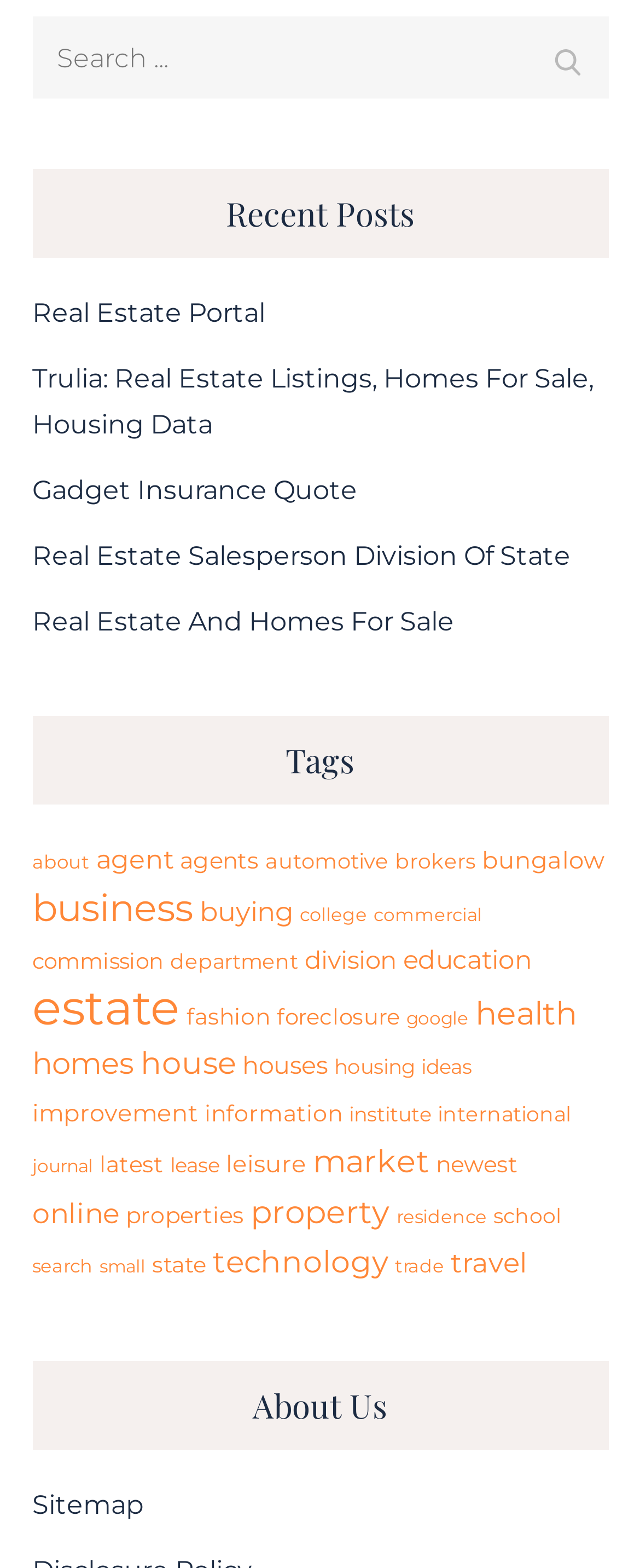Please provide a comprehensive response to the question based on the details in the image: What is the last link on the webpage?

The last element on the webpage is a link element with the text 'Sitemap'. This suggests that the last link on the webpage is 'Sitemap'.